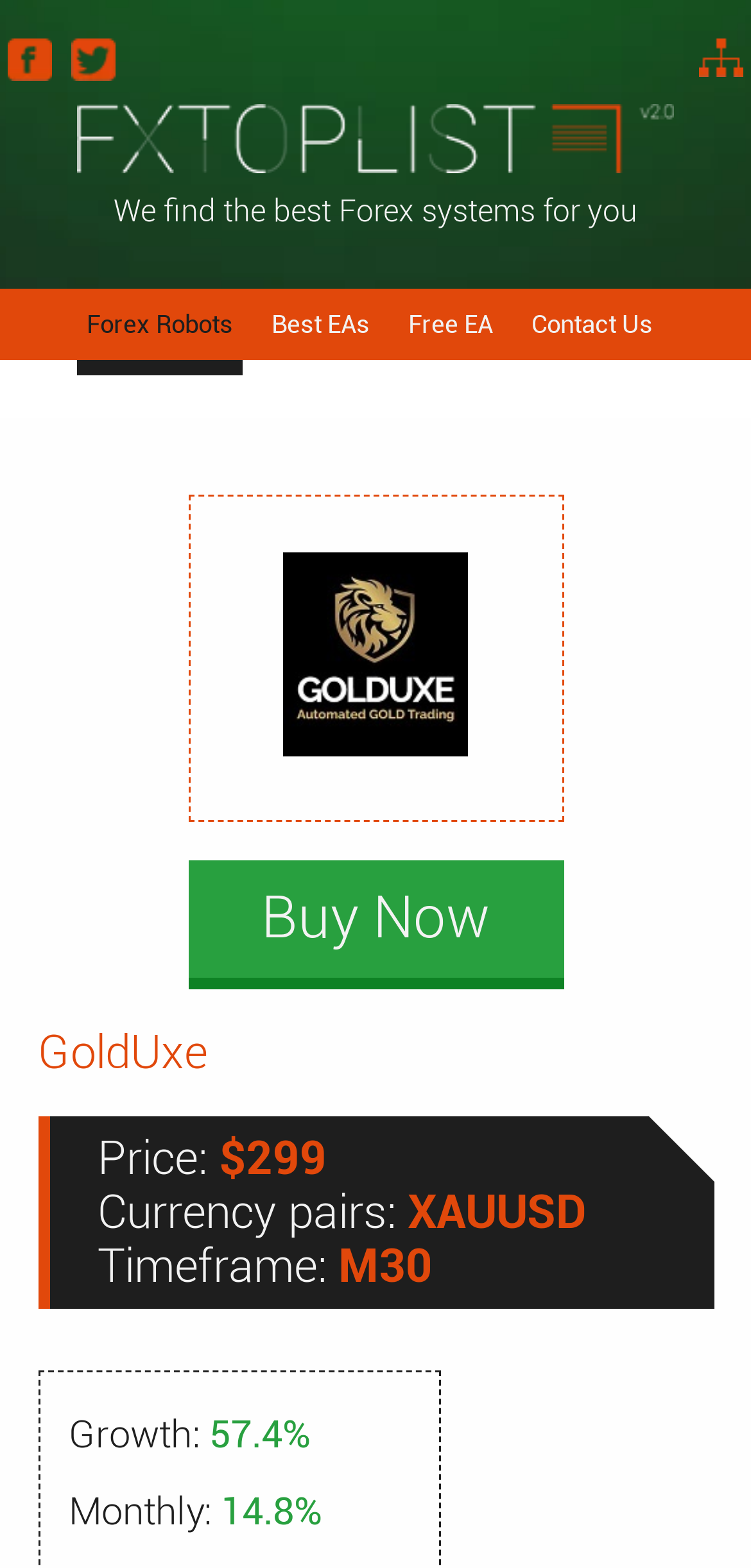Carefully examine the image and provide an in-depth answer to the question: What currency pair does GoldUxe trade?

I found the currency pair traded by GoldUxe by looking at the section that describes the product details, where it says 'Currency pairs:' followed by the value 'XAUUSD'.